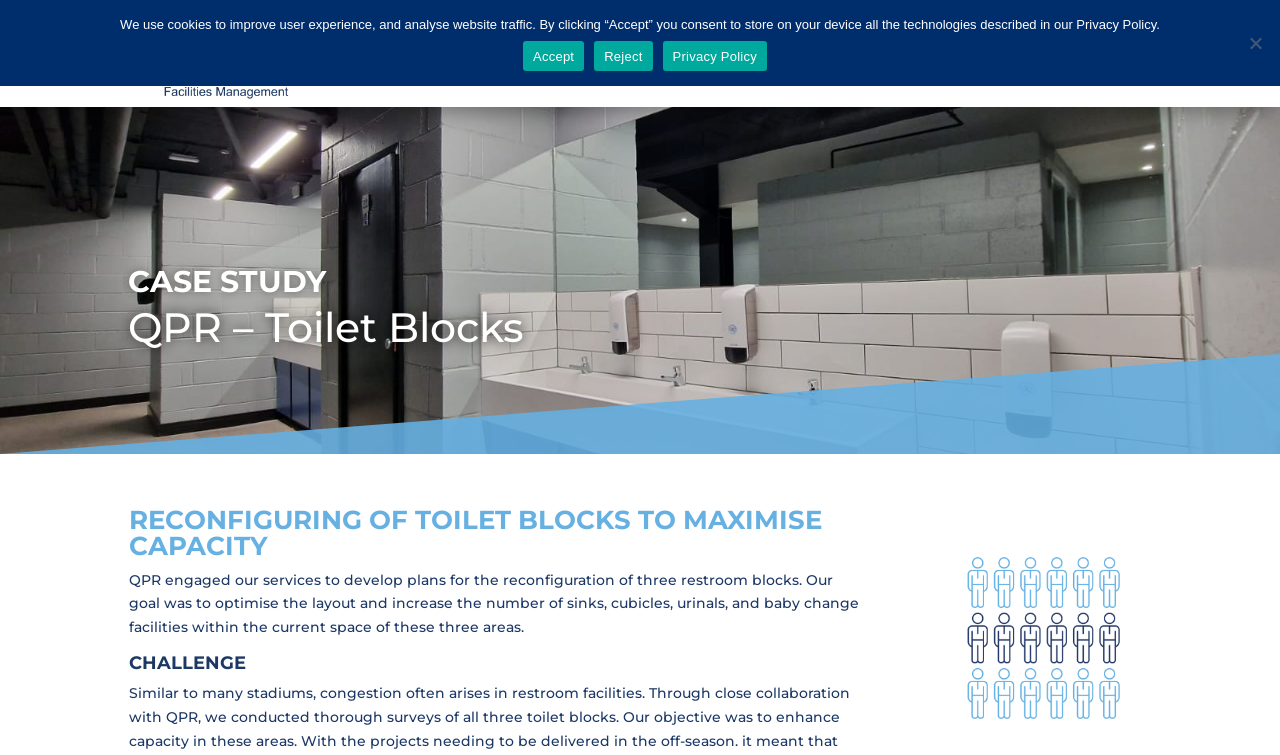What is the image on the webpage about?
Based on the image content, provide your answer in one word or a short phrase.

Hours